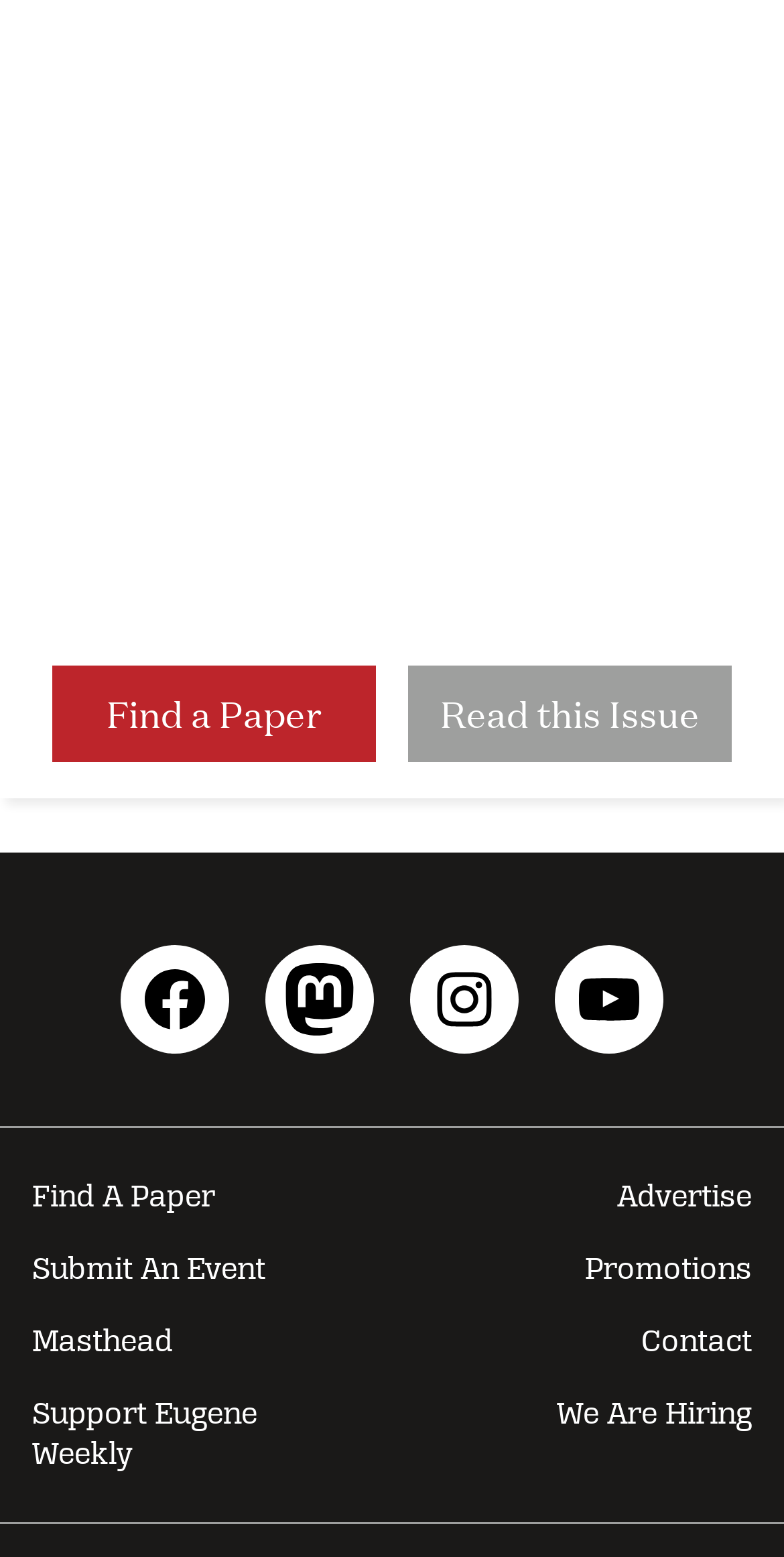Please answer the following question using a single word or phrase: 
How many sections are there in the webpage?

3